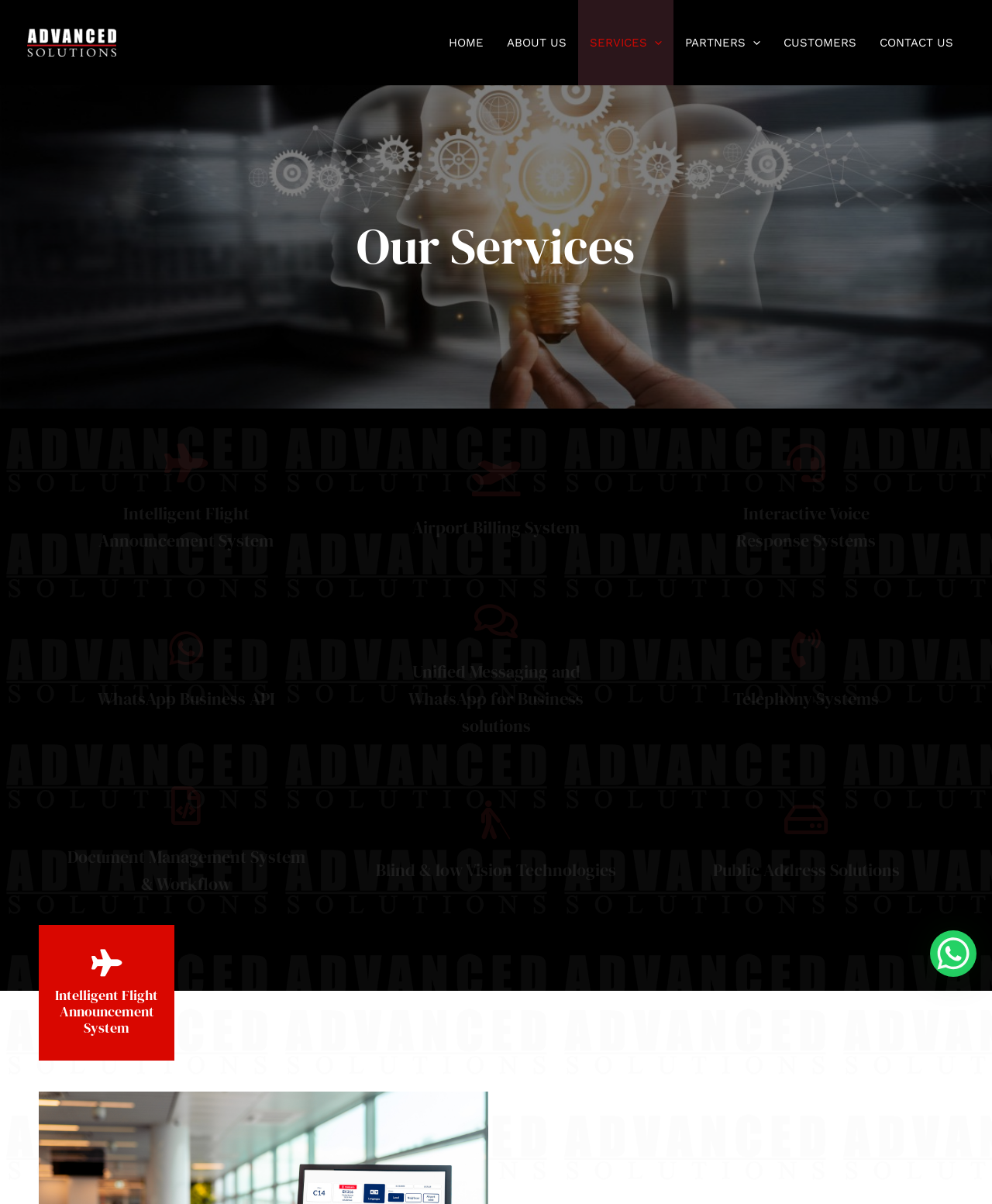Find the bounding box coordinates for the area that must be clicked to perform this action: "Click on HOME".

[0.441, 0.0, 0.499, 0.071]